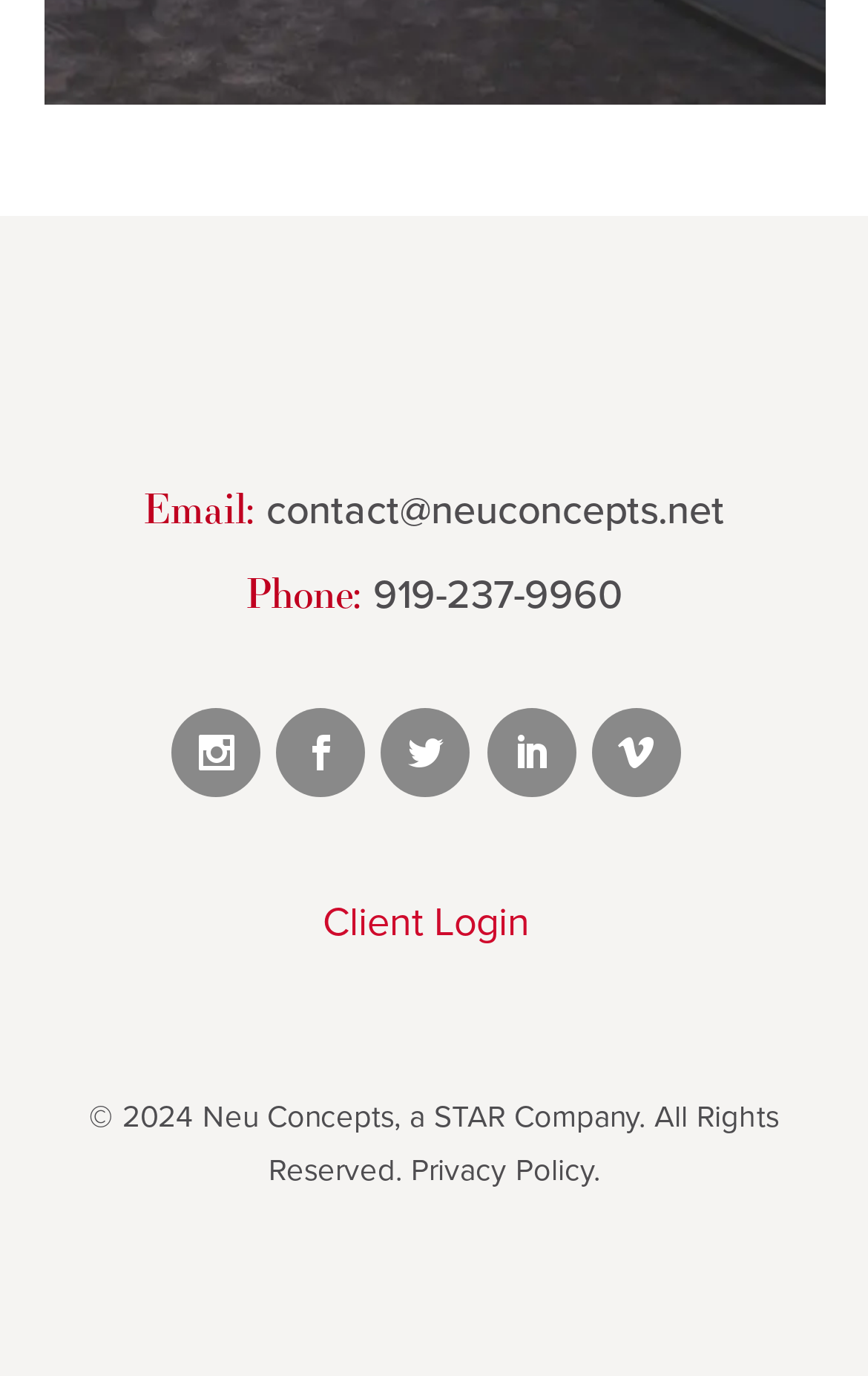What is the phone number? Based on the image, give a response in one word or a short phrase.

919-237-9960